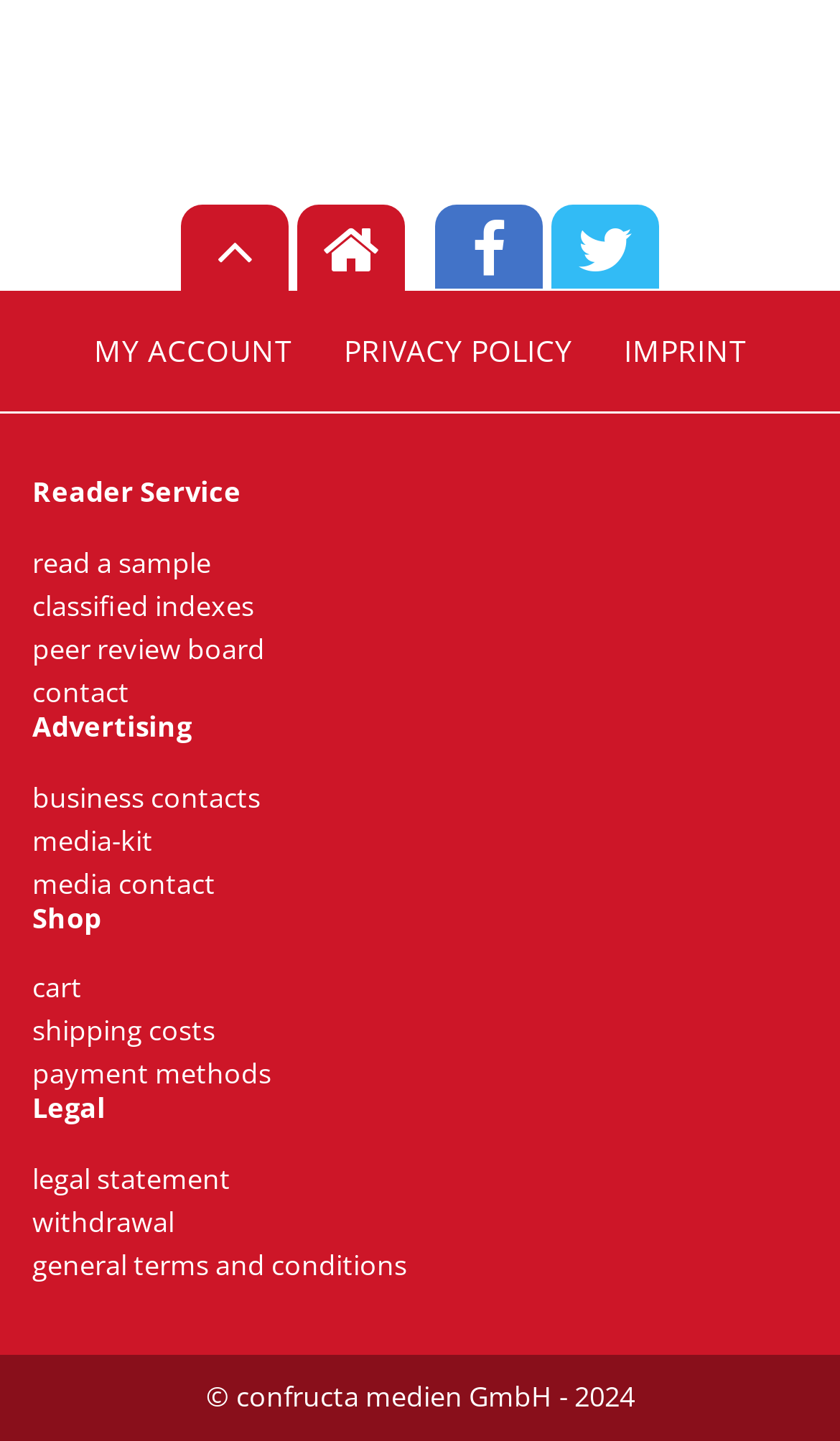Calculate the bounding box coordinates for the UI element based on the following description: "general terms and conditions". Ensure the coordinates are four float numbers between 0 and 1, i.e., [left, top, right, bottom].

[0.038, 0.865, 0.485, 0.891]